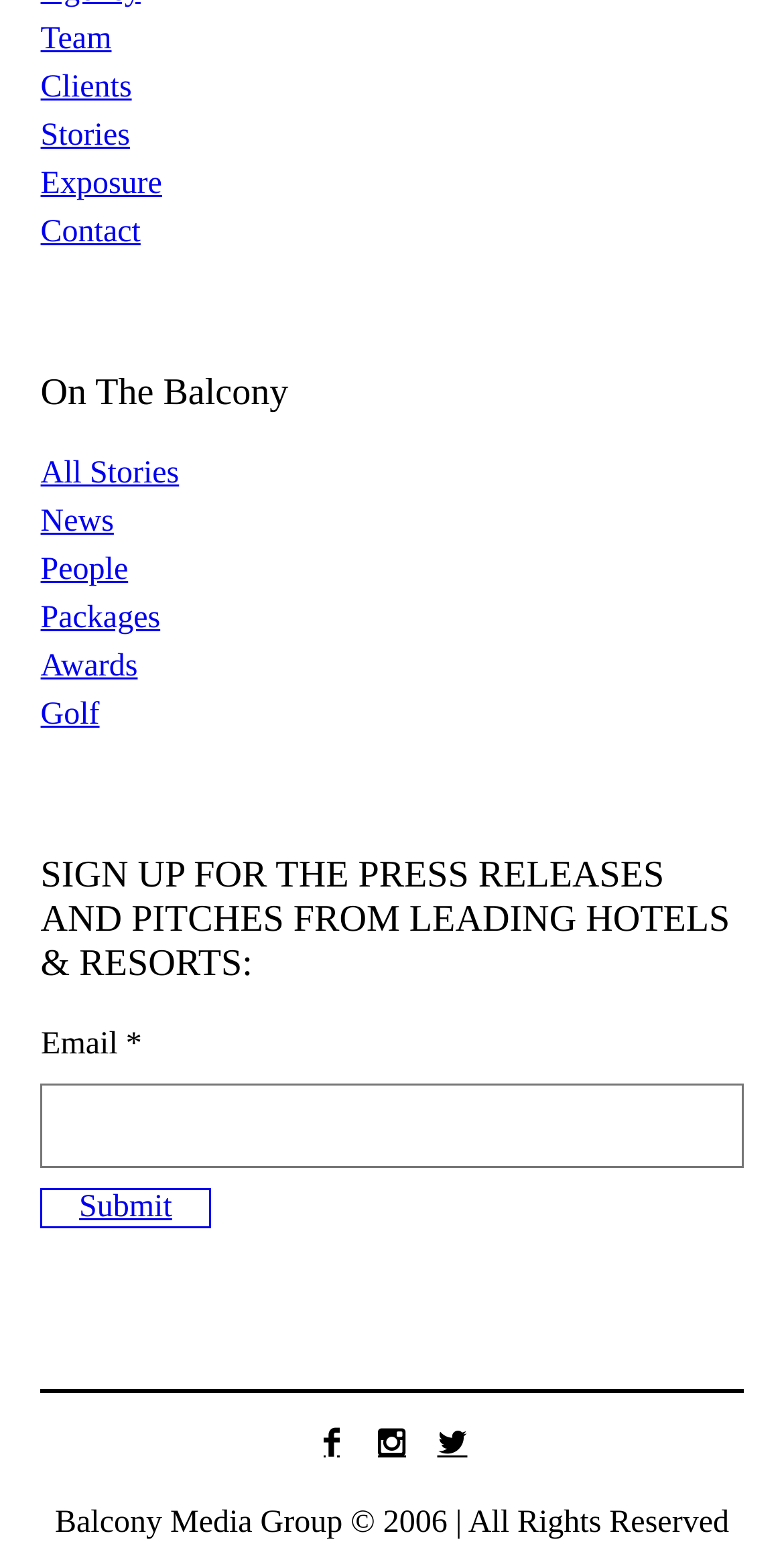Pinpoint the bounding box coordinates of the clickable element to carry out the following instruction: "View all stories."

[0.052, 0.291, 0.228, 0.313]